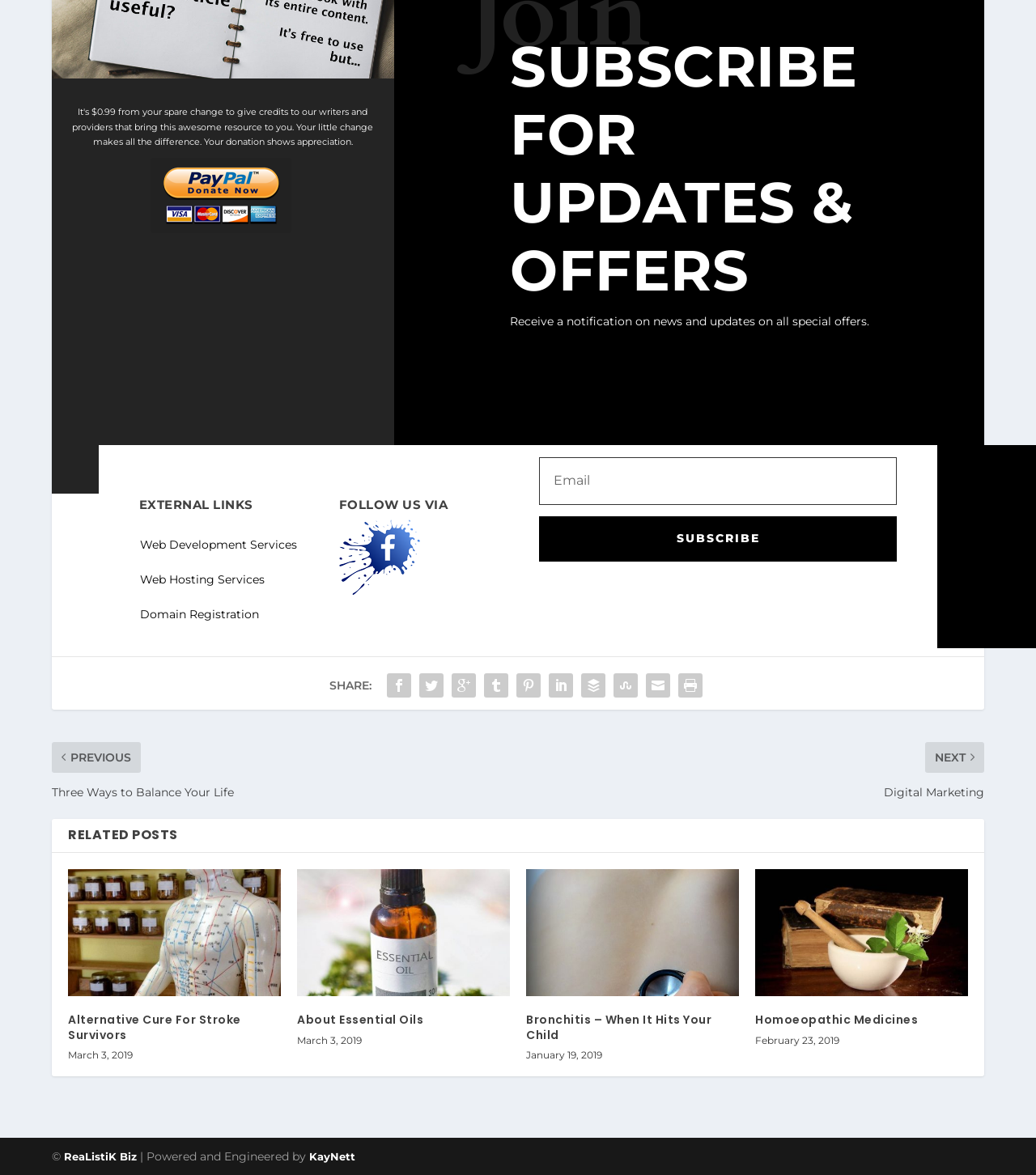Please provide the bounding box coordinates for the element that needs to be clicked to perform the following instruction: "Follow us via social media". The coordinates should be given as four float numbers between 0 and 1, i.e., [left, top, right, bottom].

[0.327, 0.496, 0.405, 0.509]